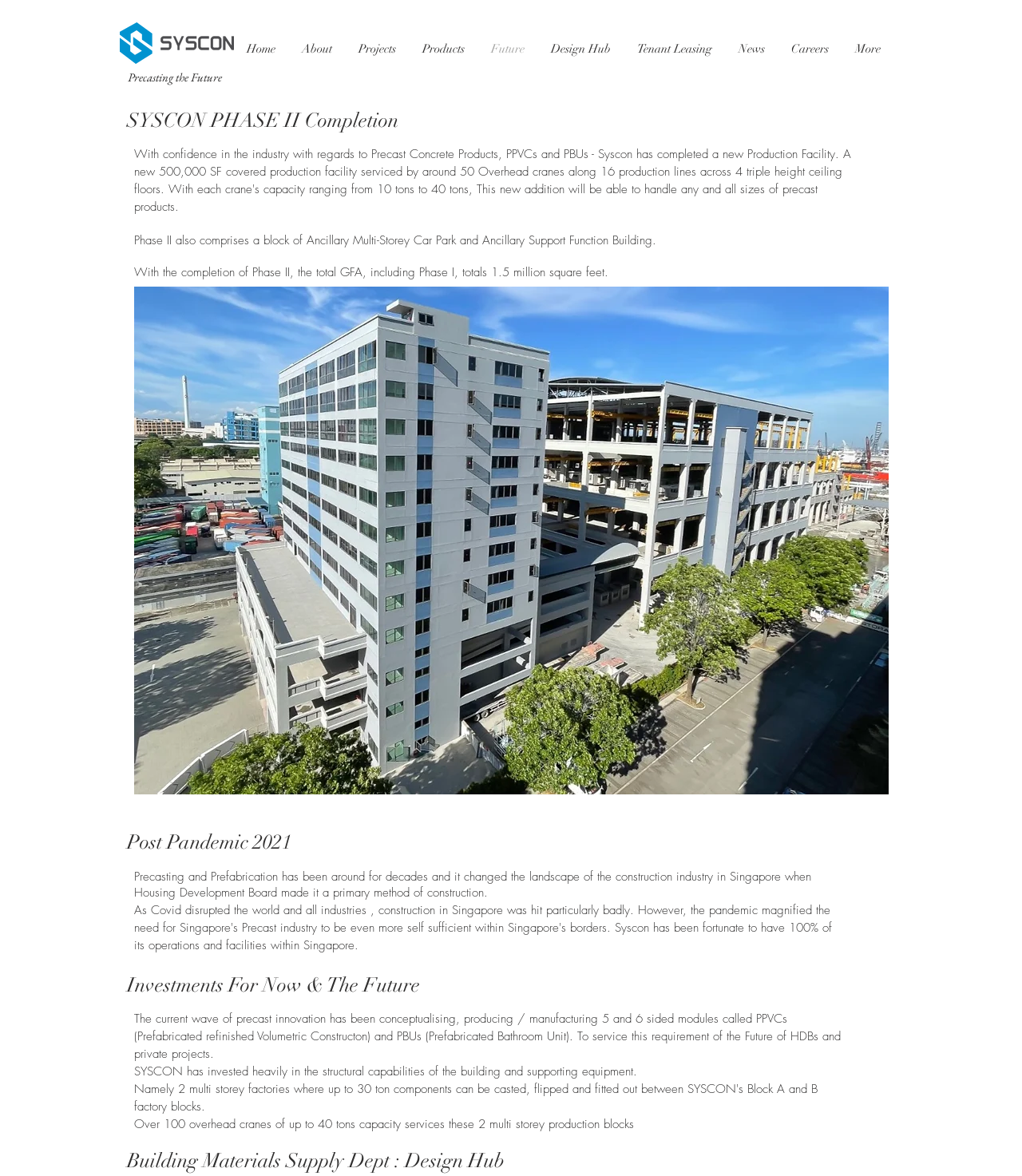Please specify the bounding box coordinates of the clickable region to carry out the following instruction: "Click on the More link". The coordinates should be four float numbers between 0 and 1, in the format [left, top, right, bottom].

[0.824, 0.031, 0.875, 0.052]